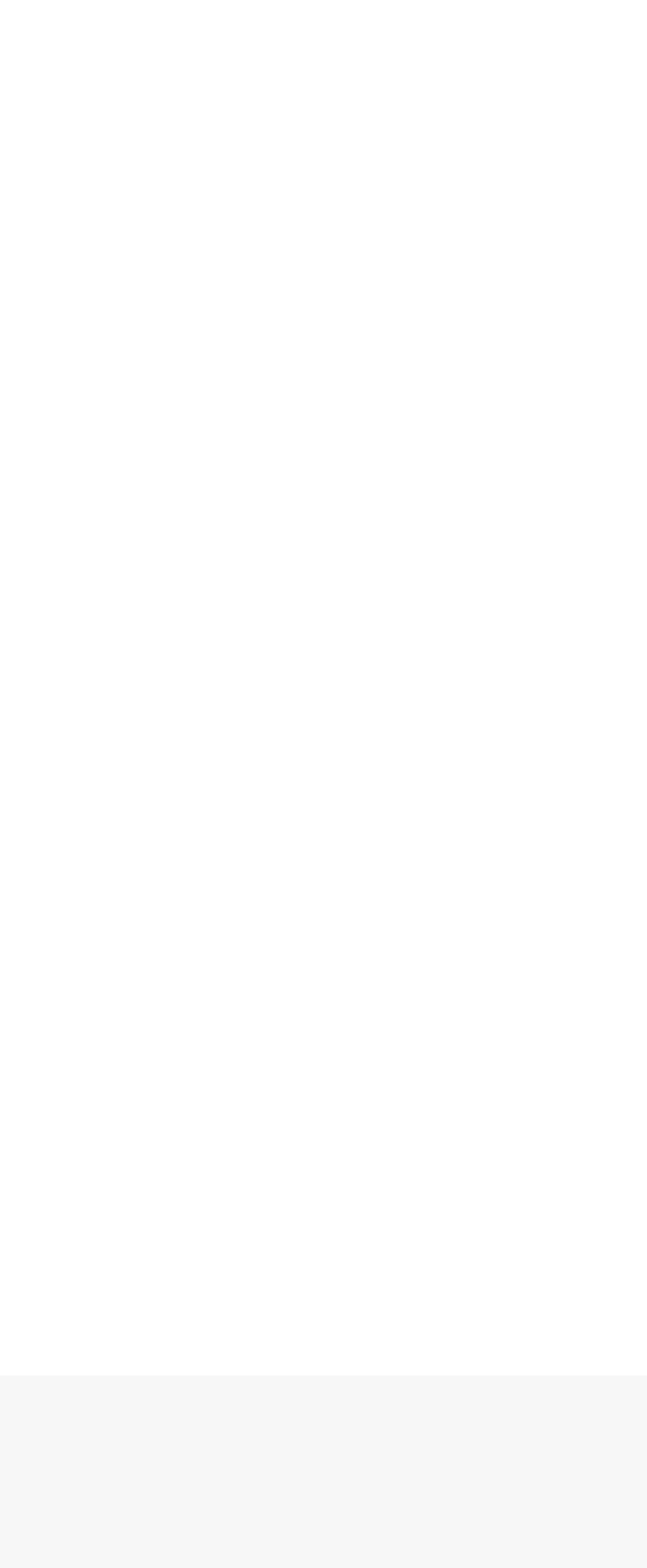What is the purpose of the button?
We need a detailed and meticulous answer to the question.

The button element has a child StaticText element with the text 'SUBMIT', suggesting that the purpose of the button is to submit the form.